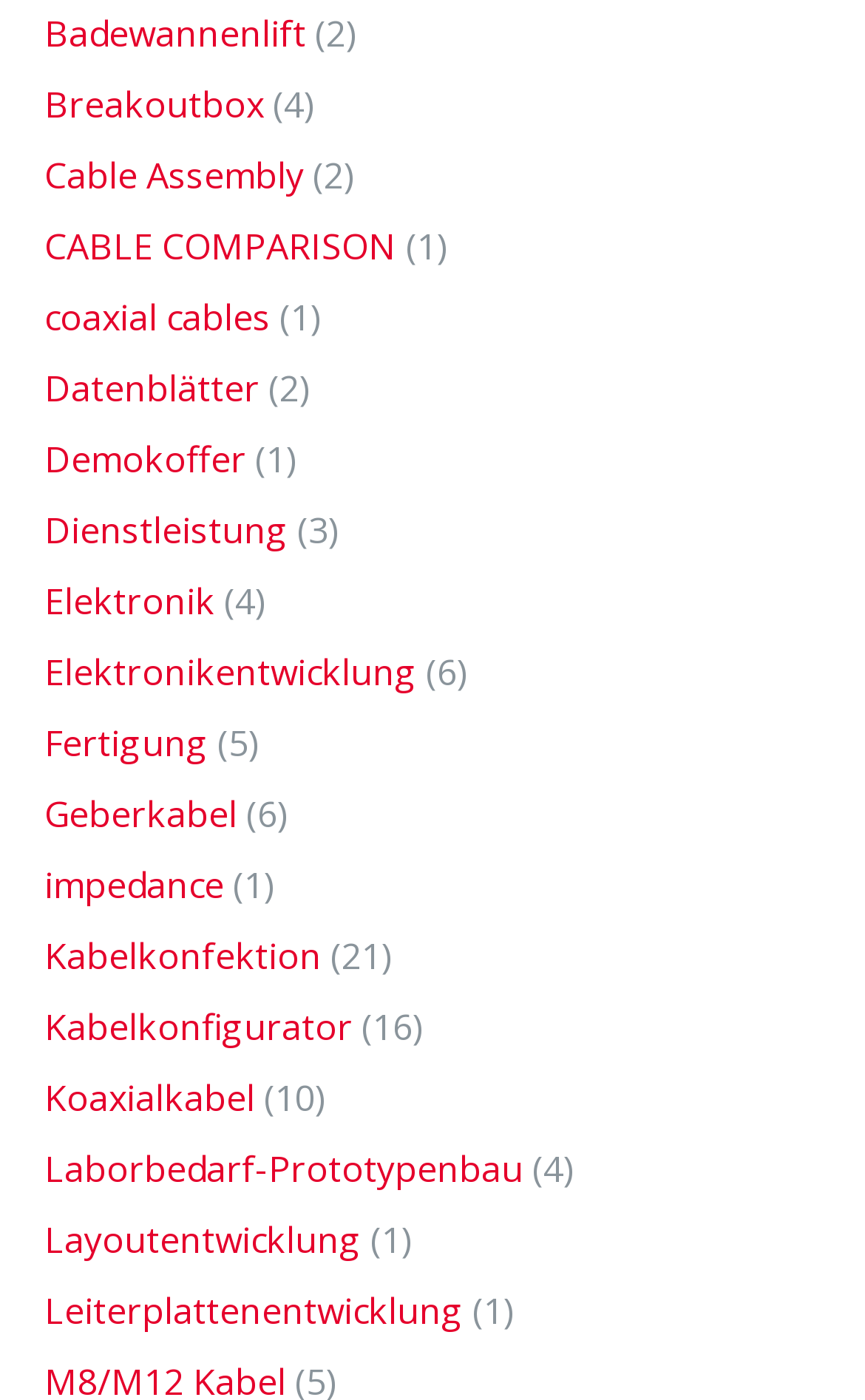Answer the question with a brief word or phrase:
What is the first link on the webpage?

Badewannenlift